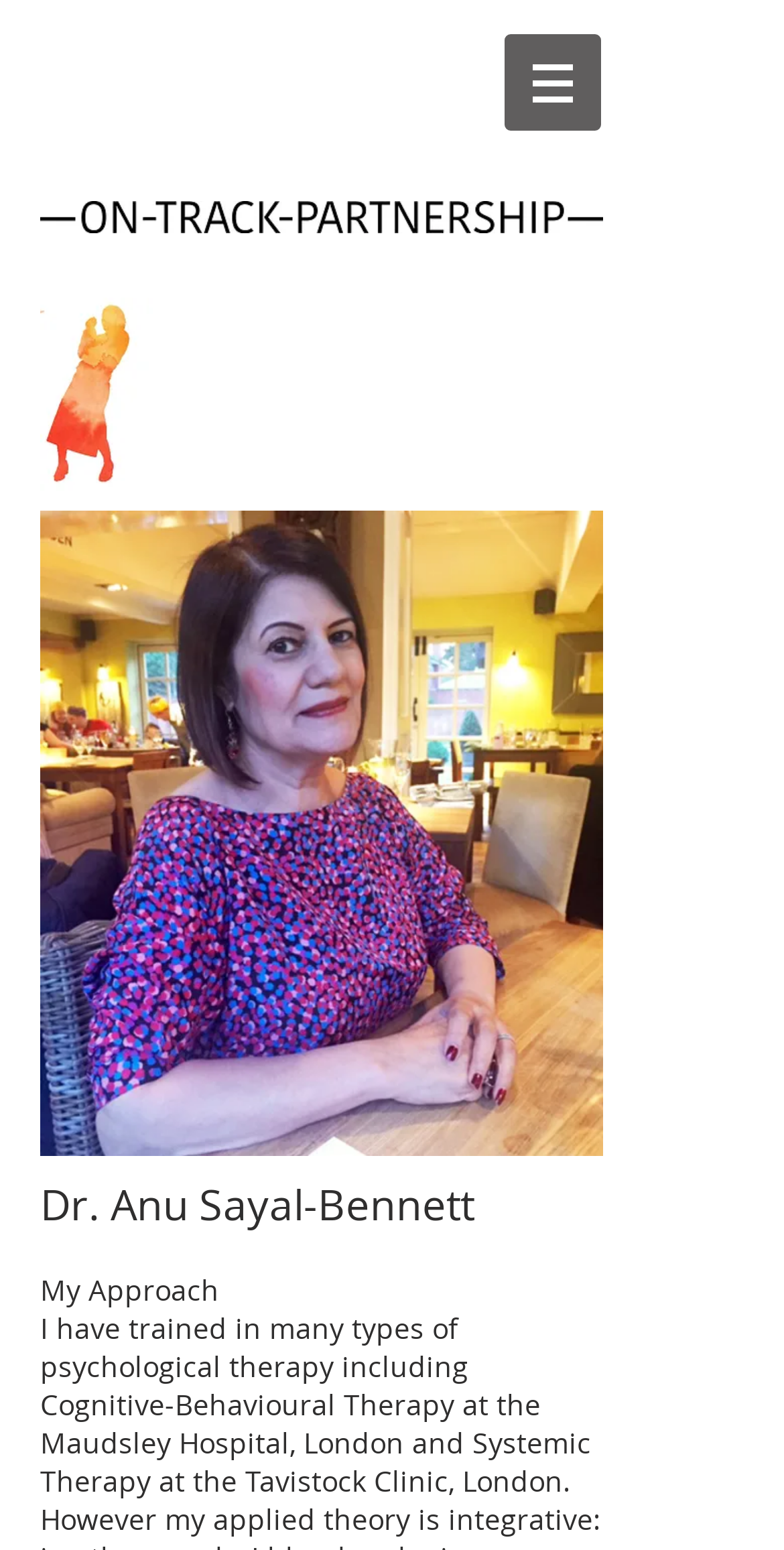Answer the question using only a single word or phrase: 
How many types of psychological therapy has the psychologist trained in?

many